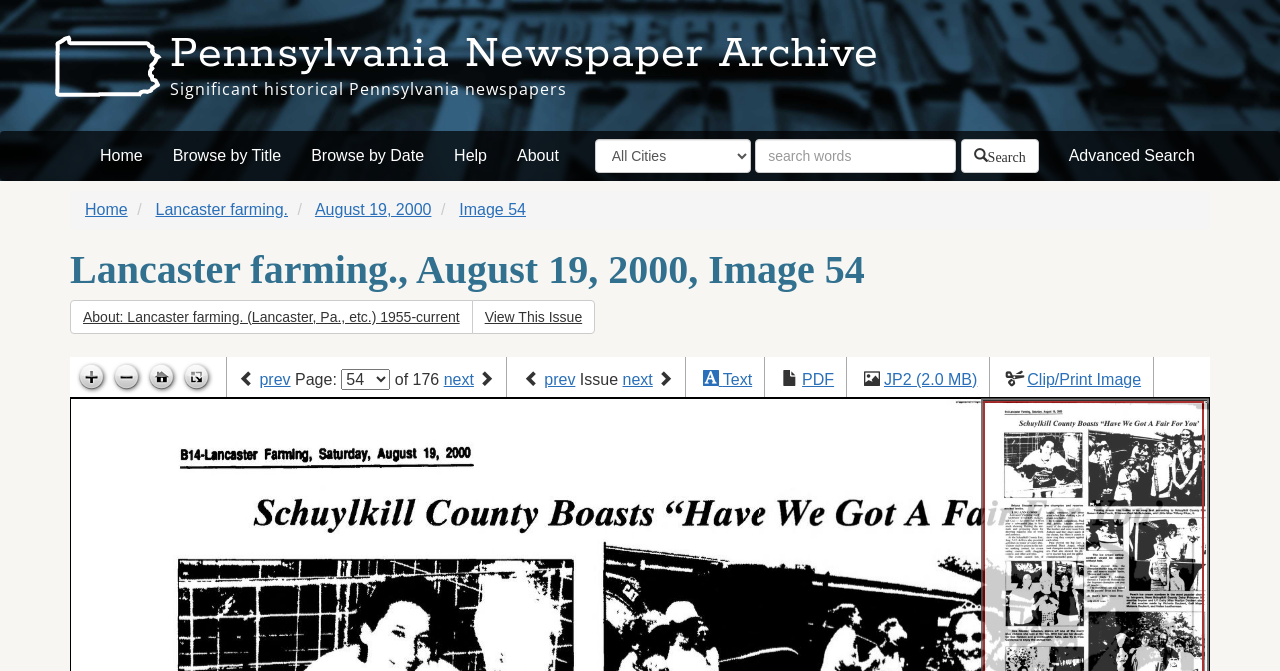Based on the element description: "Advanced Search", identify the UI element and provide its bounding box coordinates. Use four float numbers between 0 and 1, [left, top, right, bottom].

[0.823, 0.195, 0.945, 0.27]